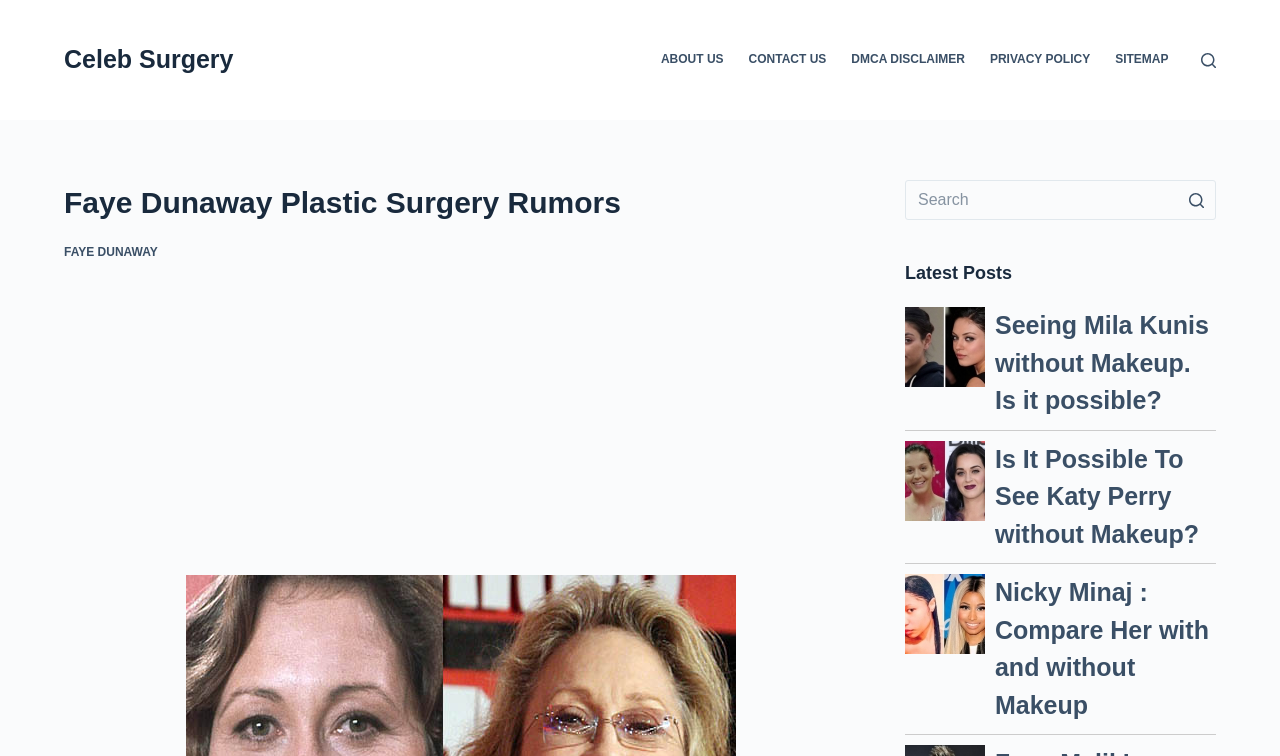Can you pinpoint the bounding box coordinates for the clickable element required for this instruction: "Search for a celebrity"? The coordinates should be four float numbers between 0 and 1, i.e., [left, top, right, bottom].

[0.707, 0.238, 0.95, 0.291]